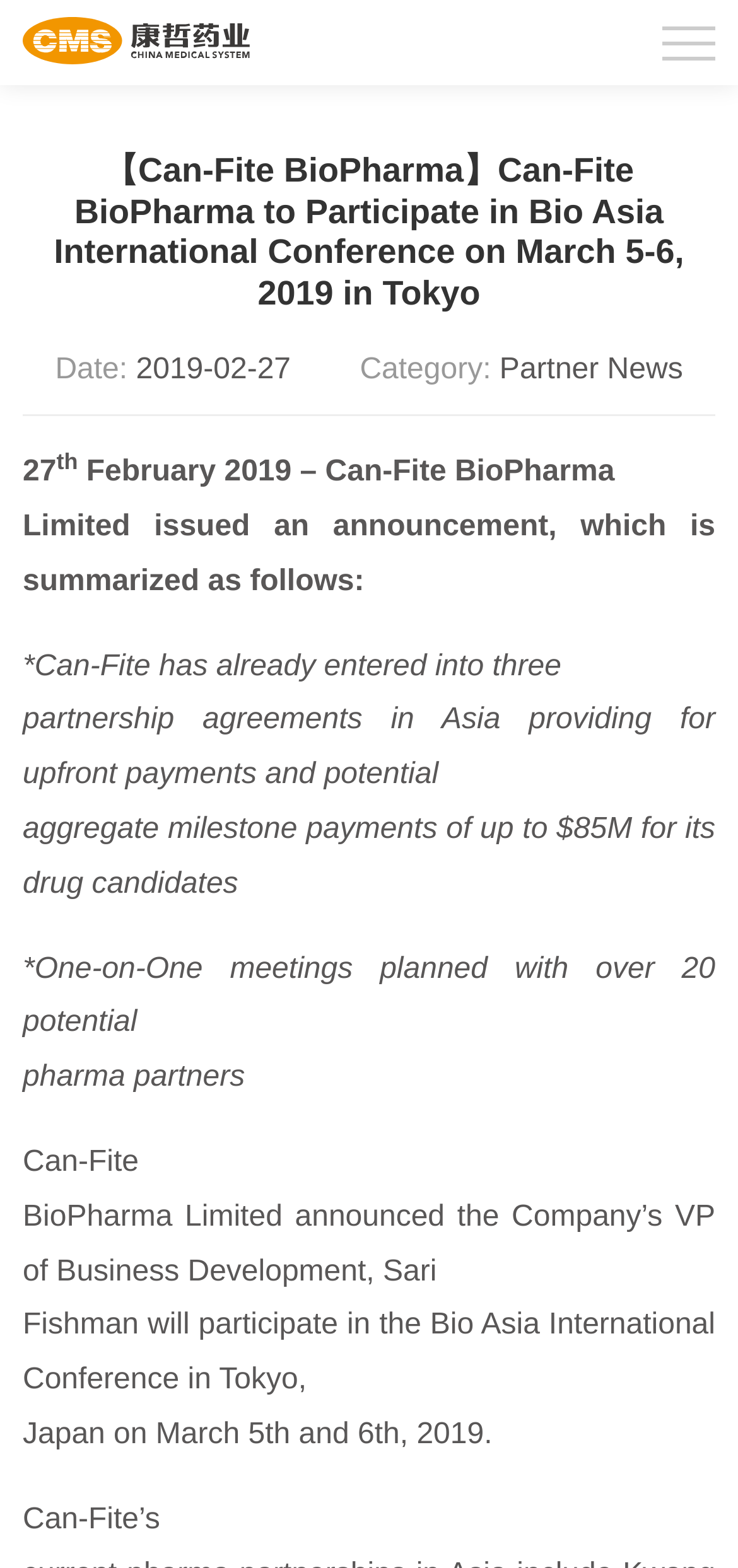How many potential pharma partners are planned for one-on-one meetings?
Please analyze the image and answer the question with as much detail as possible.

I found the number of potential pharma partners planned for one-on-one meetings by reading the text, which mentions that 'One-on-One meetings planned with over 20 potential pharma partners'.